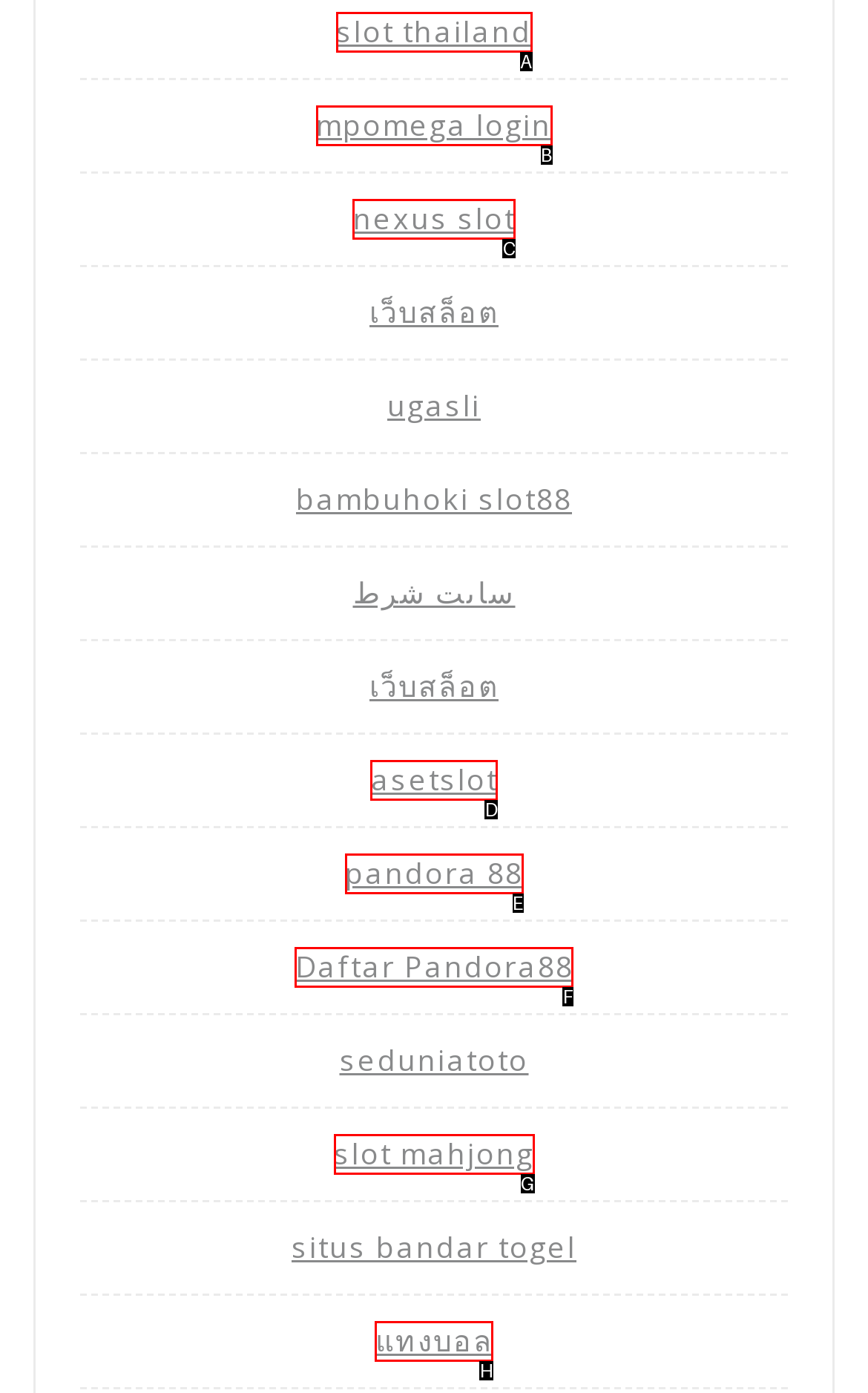From the options presented, which lettered element matches this description: slot mahjong
Reply solely with the letter of the matching option.

G